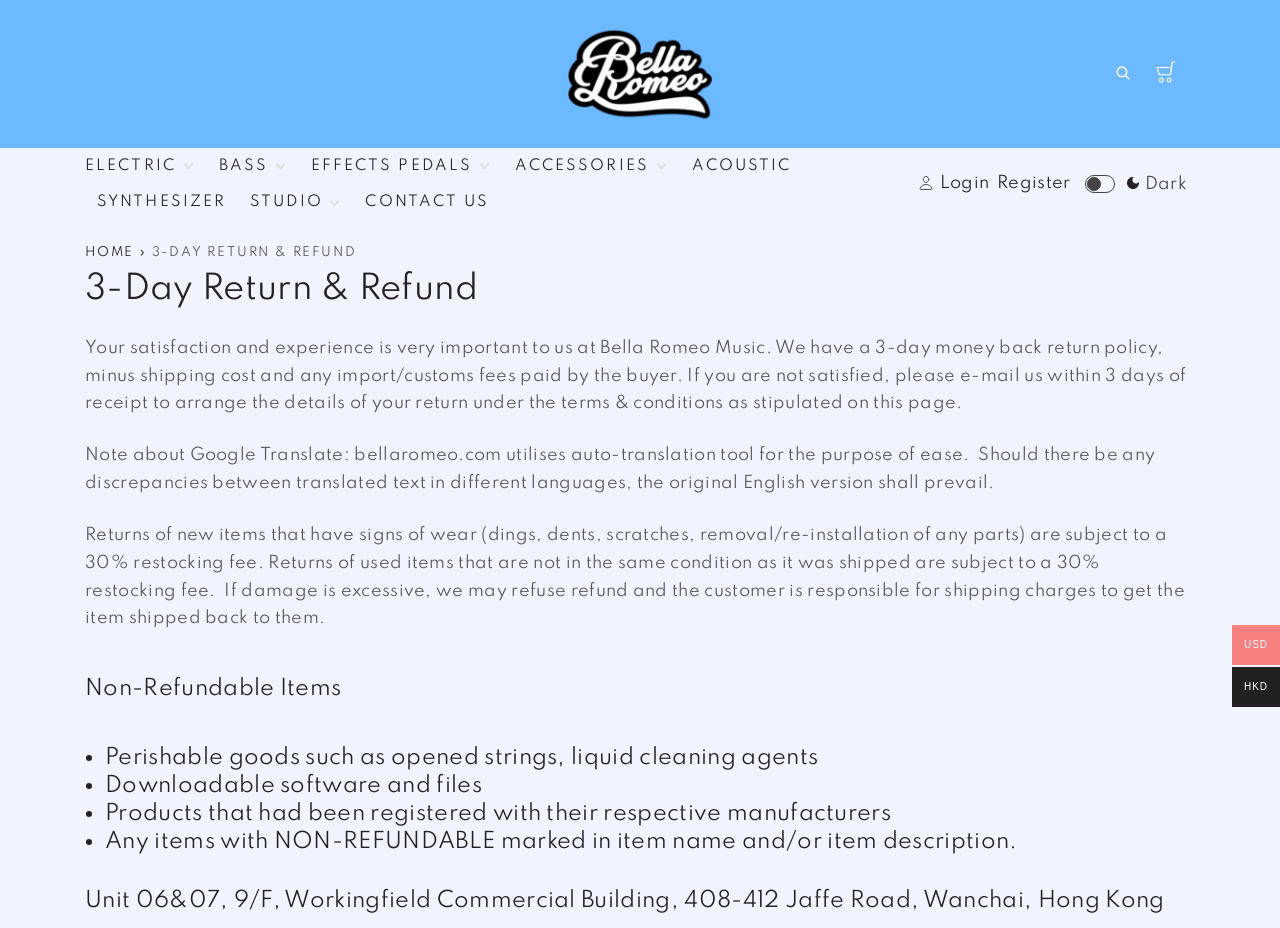Locate the bounding box of the UI element based on this description: "Register". Provide four float numbers between 0 and 1 as [left, top, right, bottom].

[0.779, 0.184, 0.836, 0.214]